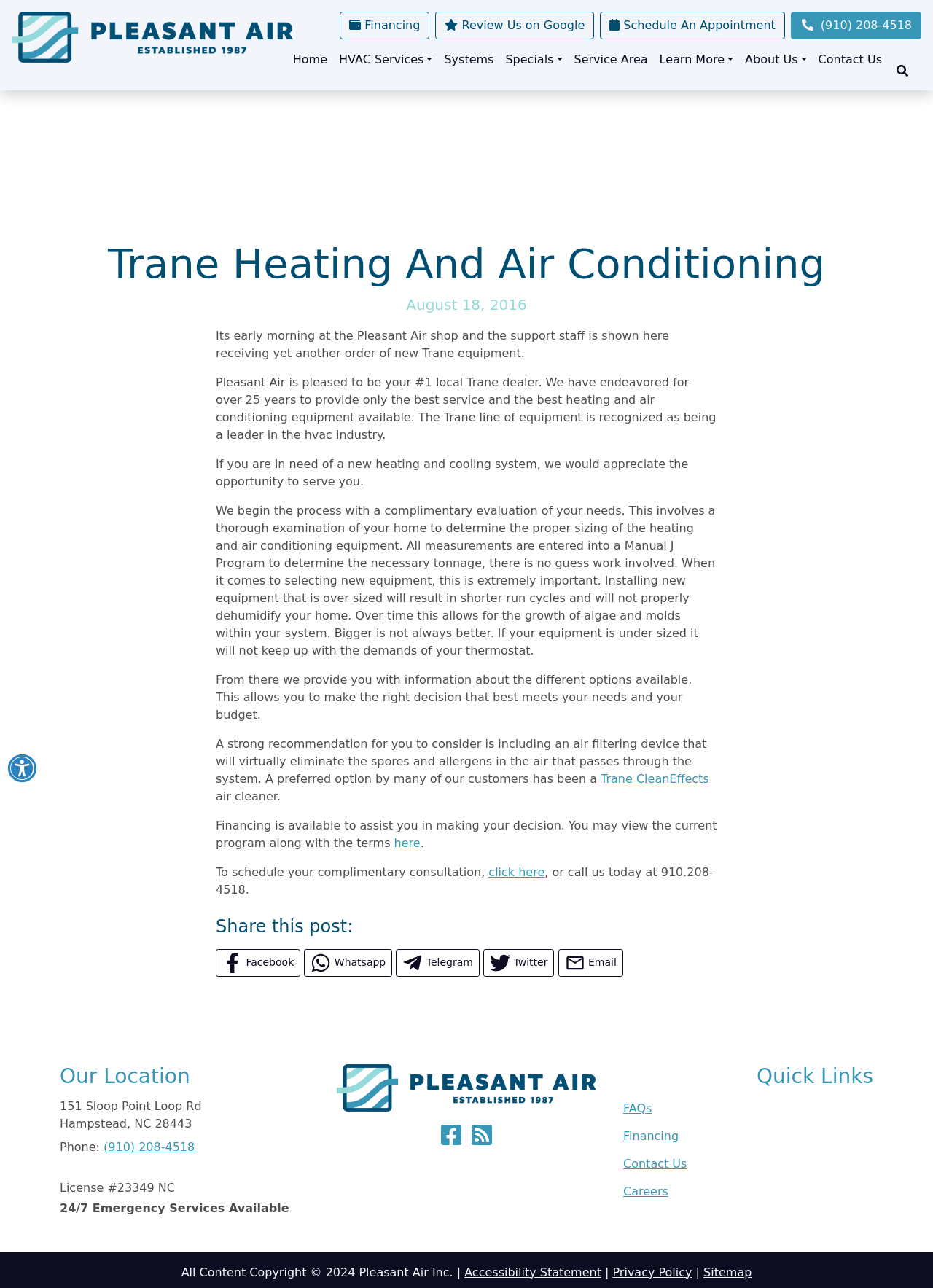Locate the bounding box of the UI element based on this description: "alt="Pleasant Air Inc."". Provide four float numbers between 0 and 1 as [left, top, right, bottom].

[0.361, 0.843, 0.639, 0.854]